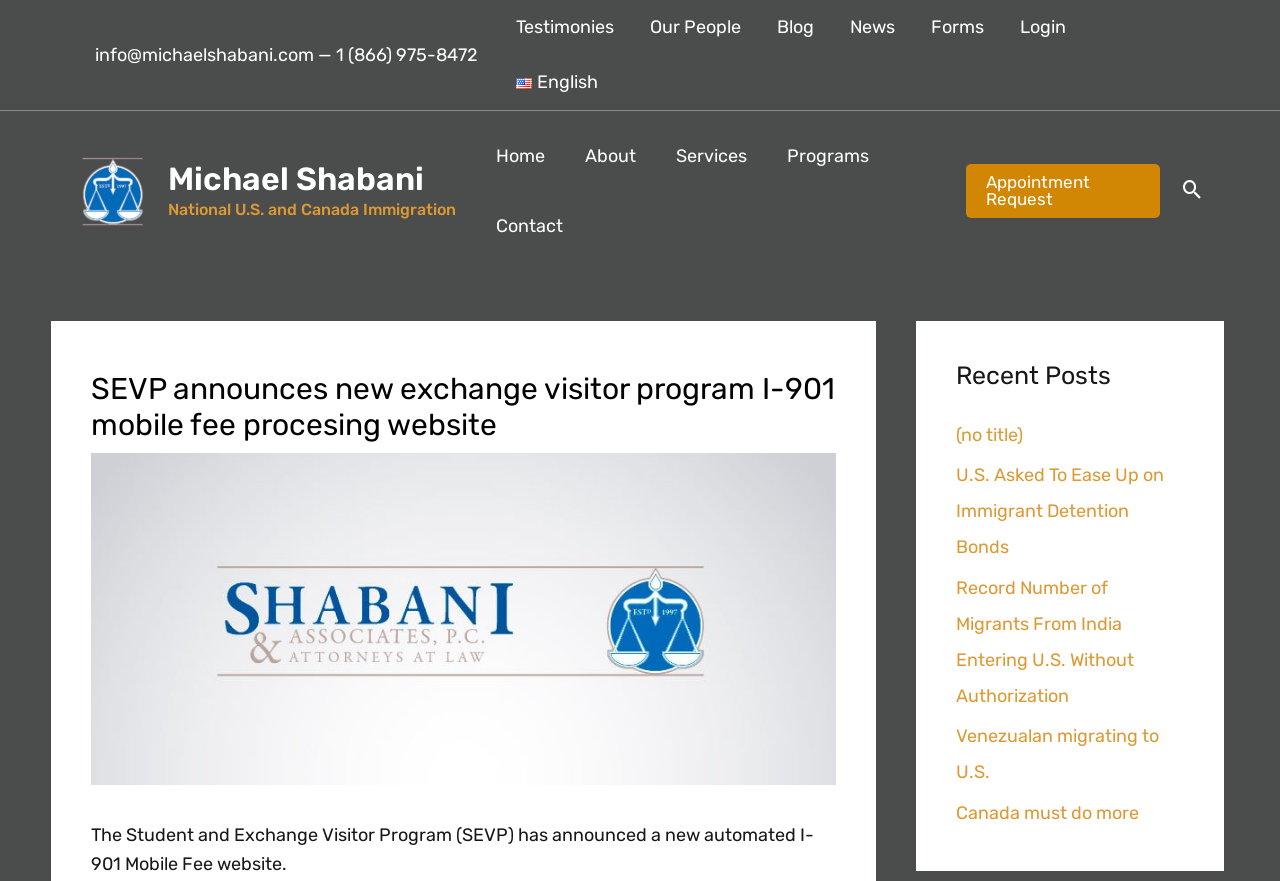Determine the bounding box coordinates of the clickable region to execute the instruction: "Click the 'Appointment Request' link". The coordinates should be four float numbers between 0 and 1, denoted as [left, top, right, bottom].

[0.755, 0.186, 0.906, 0.247]